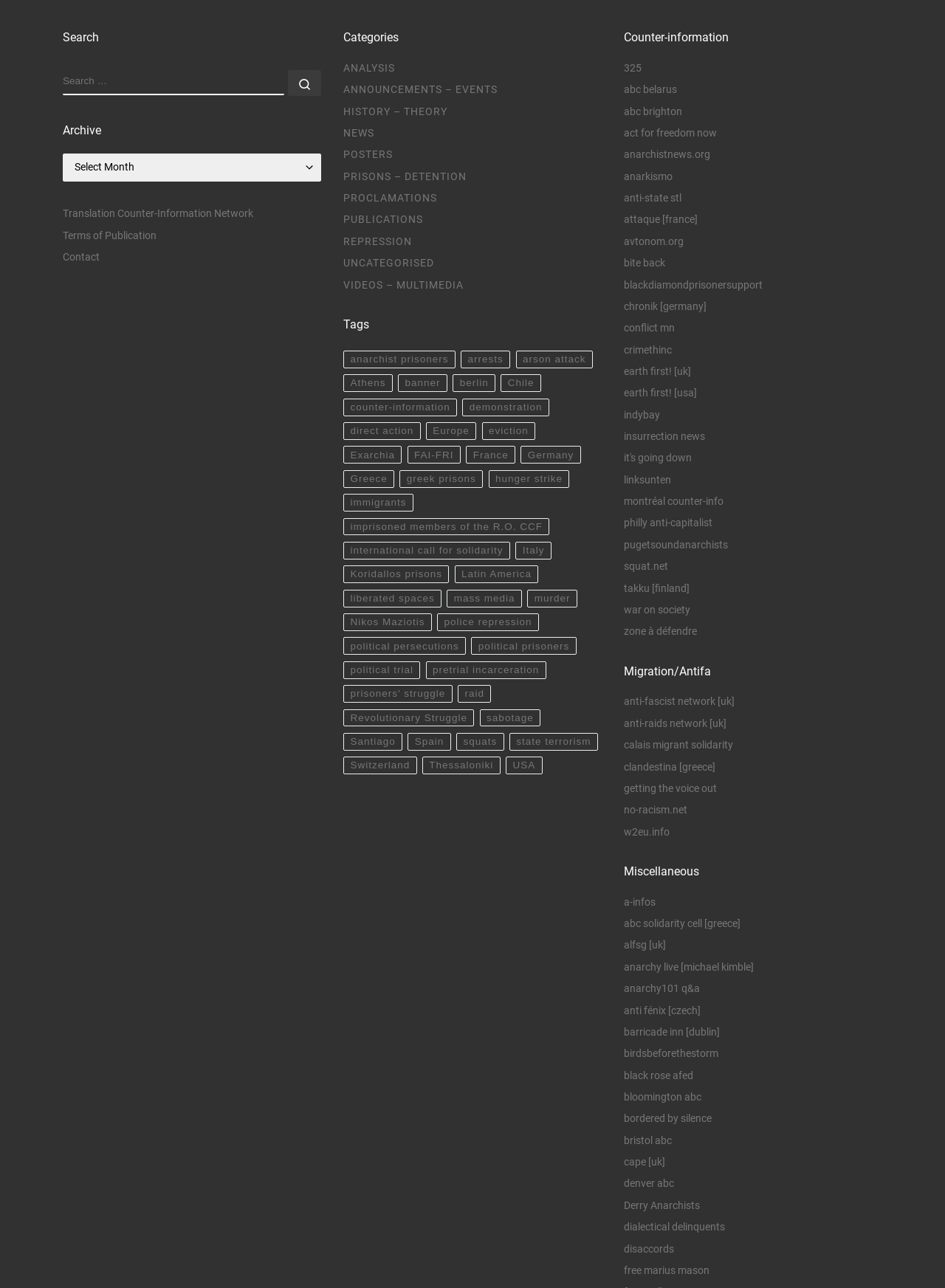How many categories are listed on the webpage?
Refer to the image and provide a thorough answer to the question.

The webpage has a section labeled 'Categories' which lists several links, including 'ANALYSIS', 'ANNOUNCEMENTS – EVENTS', and others. Although there are multiple links, they are all categorized under the single category heading.